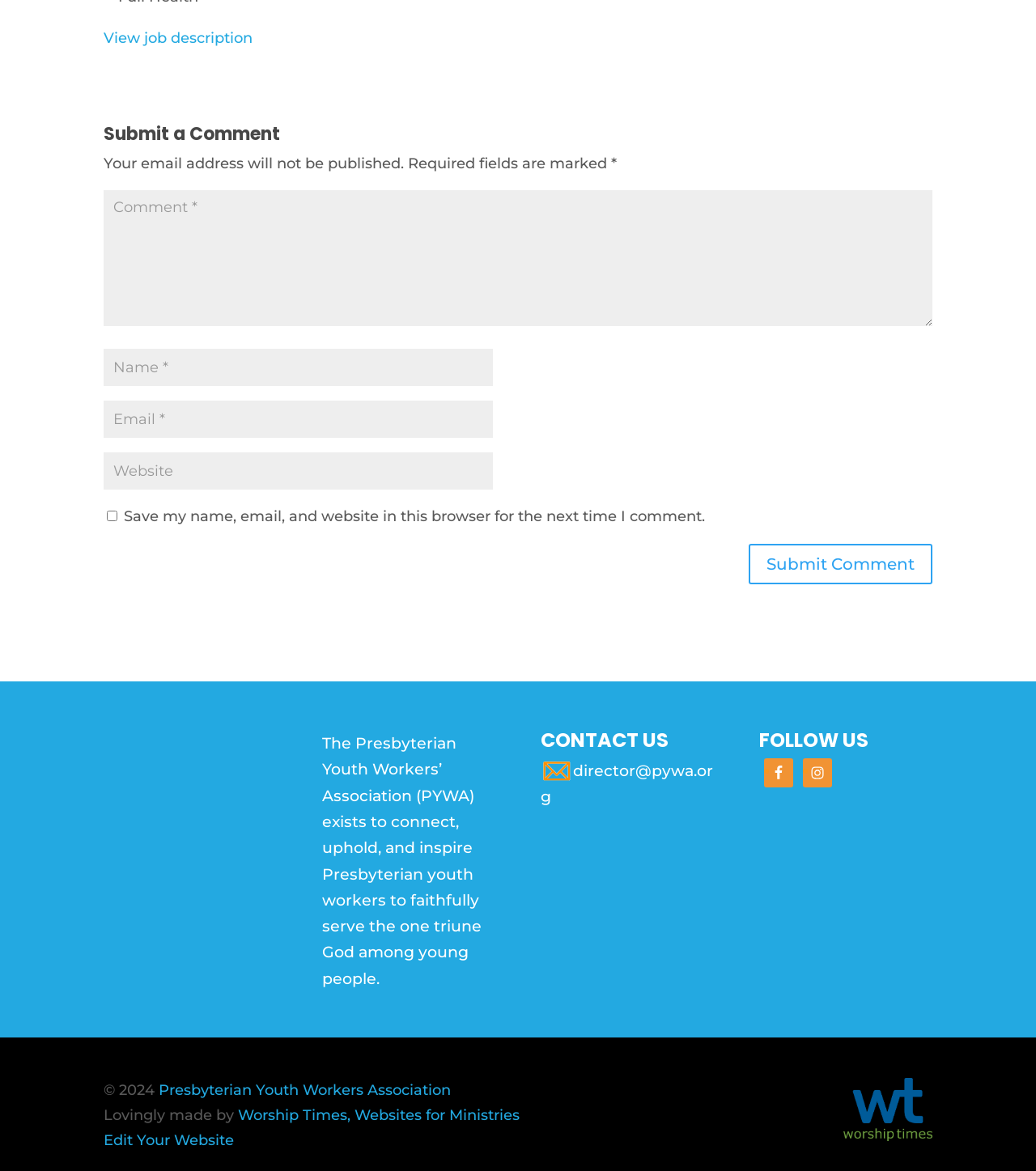Identify the bounding box coordinates of the section to be clicked to complete the task described by the following instruction: "View job description". The coordinates should be four float numbers between 0 and 1, formatted as [left, top, right, bottom].

[0.1, 0.025, 0.244, 0.04]